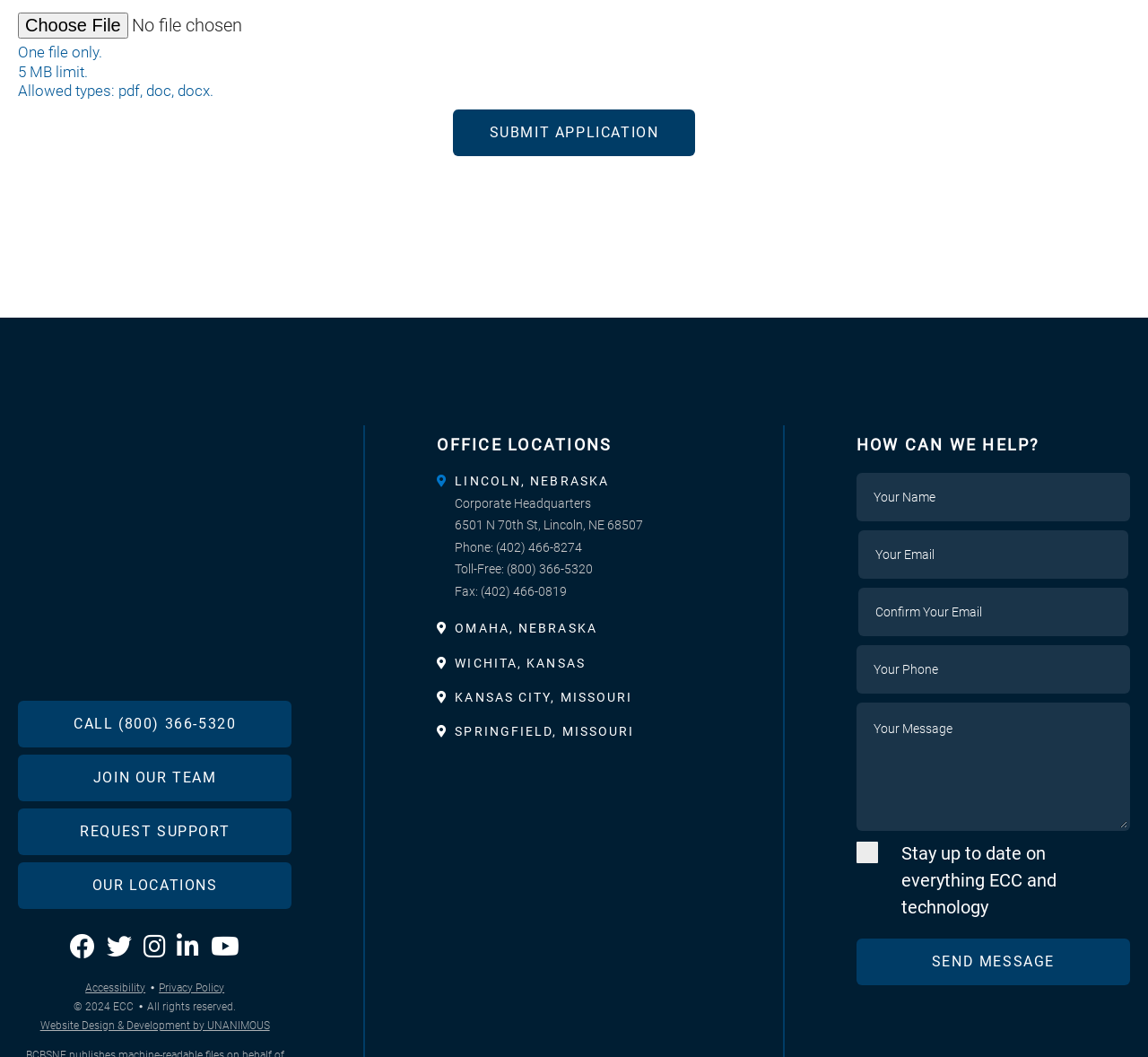Based on the image, provide a detailed response to the question:
What is the company name?

The company name is ECC, which can be found in the logo at the top of the webpage and also in the footer section.